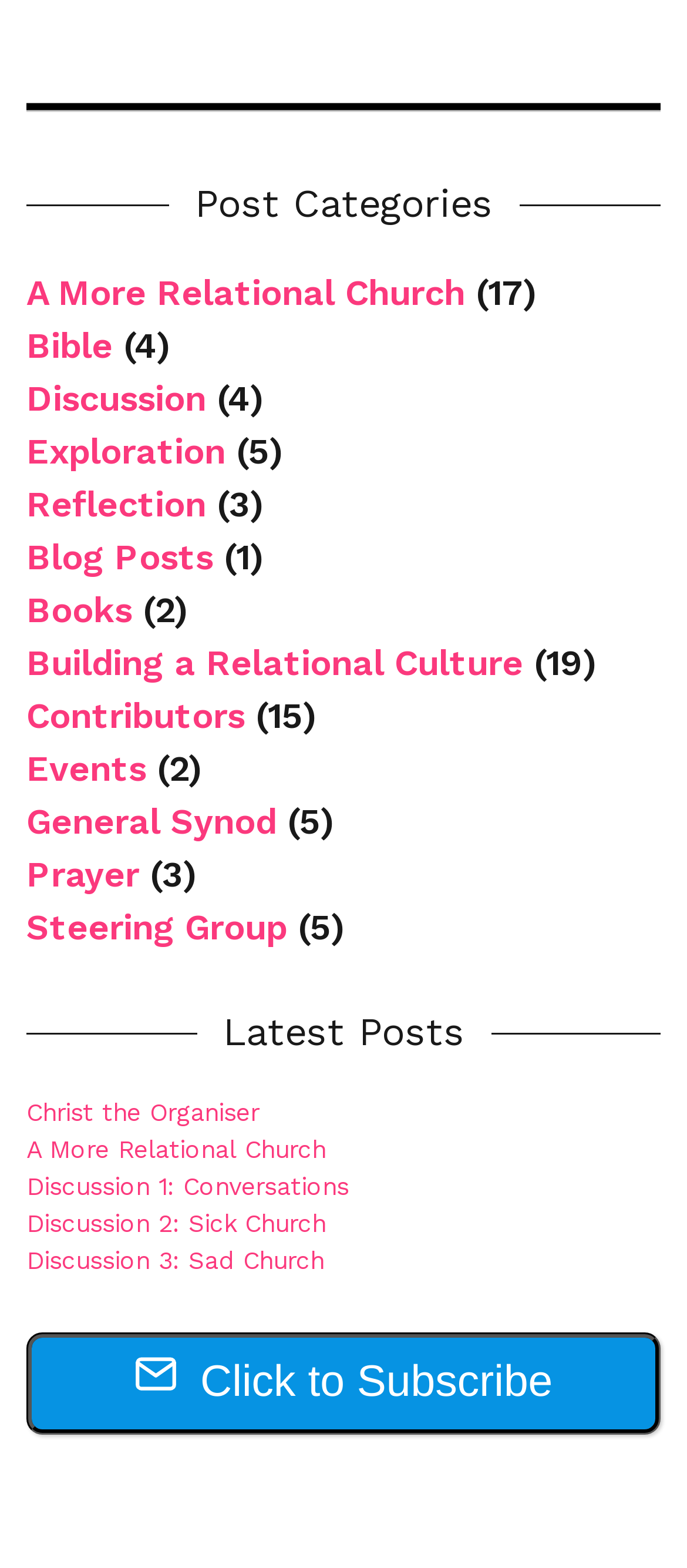What is the title of the second section?
Based on the image, give a concise answer in the form of a single word or short phrase.

Latest Posts